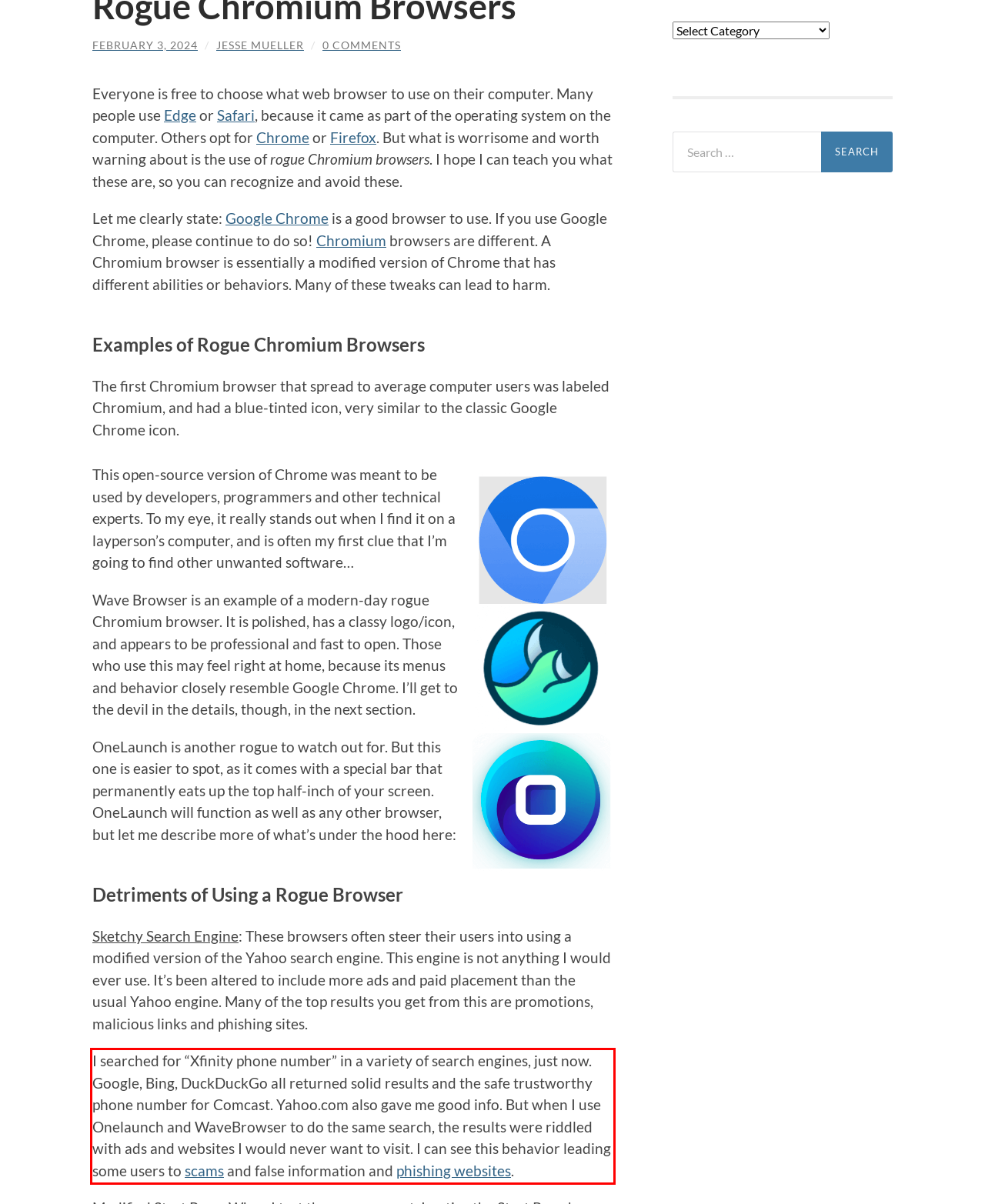You have a screenshot of a webpage with a UI element highlighted by a red bounding box. Use OCR to obtain the text within this highlighted area.

I searched for “Xfinity phone number” in a variety of search engines, just now. Google, Bing, DuckDuckGo all returned solid results and the safe trustworthy phone number for Comcast. Yahoo.com also gave me good info. But when I use Onelaunch and WaveBrowser to do the same search, the results were riddled with ads and websites I would never want to visit. I can see this behavior leading some users to scams and false information and phishing websites.